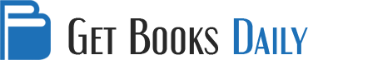What is the design aesthetic of the logo?
Please answer the question with a single word or phrase, referencing the image.

Modern